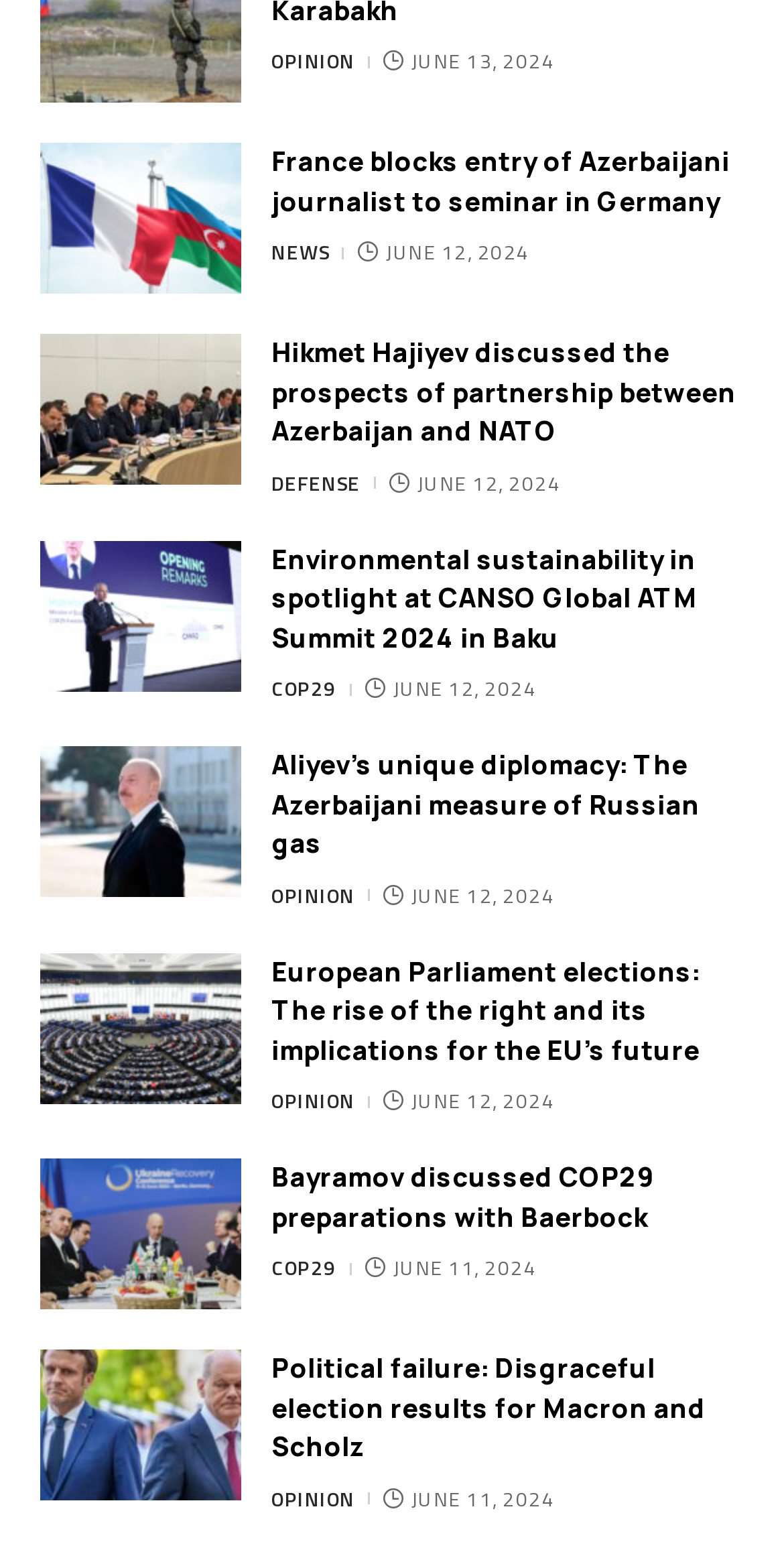What is the position of the image 'Az France Flag' on the webpage?
Based on the visual, give a brief answer using one word or a short phrase.

top-left